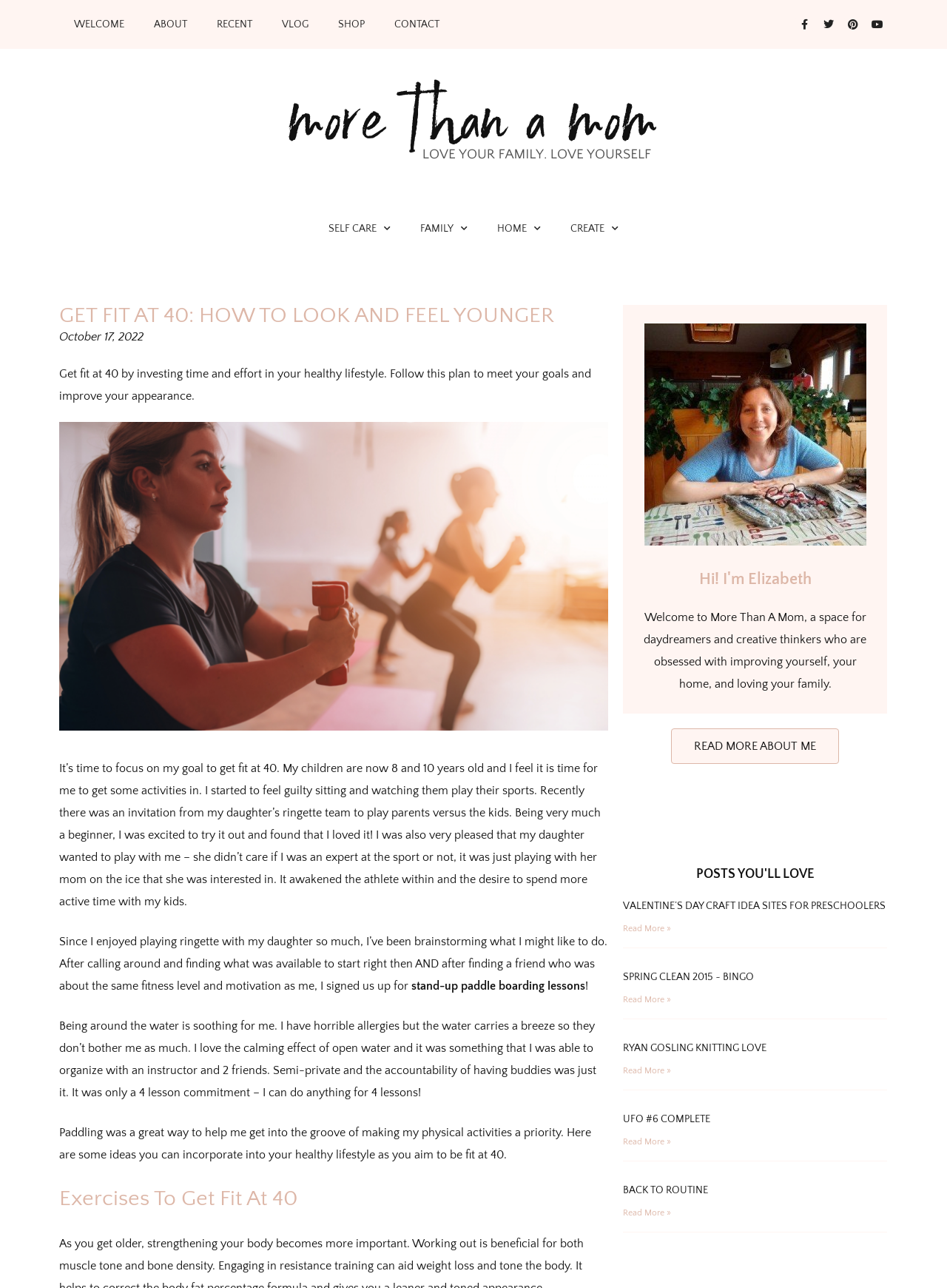Can you pinpoint the bounding box coordinates for the clickable element required for this instruction: "Click on the 'SHOP' link"? The coordinates should be four float numbers between 0 and 1, i.e., [left, top, right, bottom].

[0.341, 0.006, 0.401, 0.032]